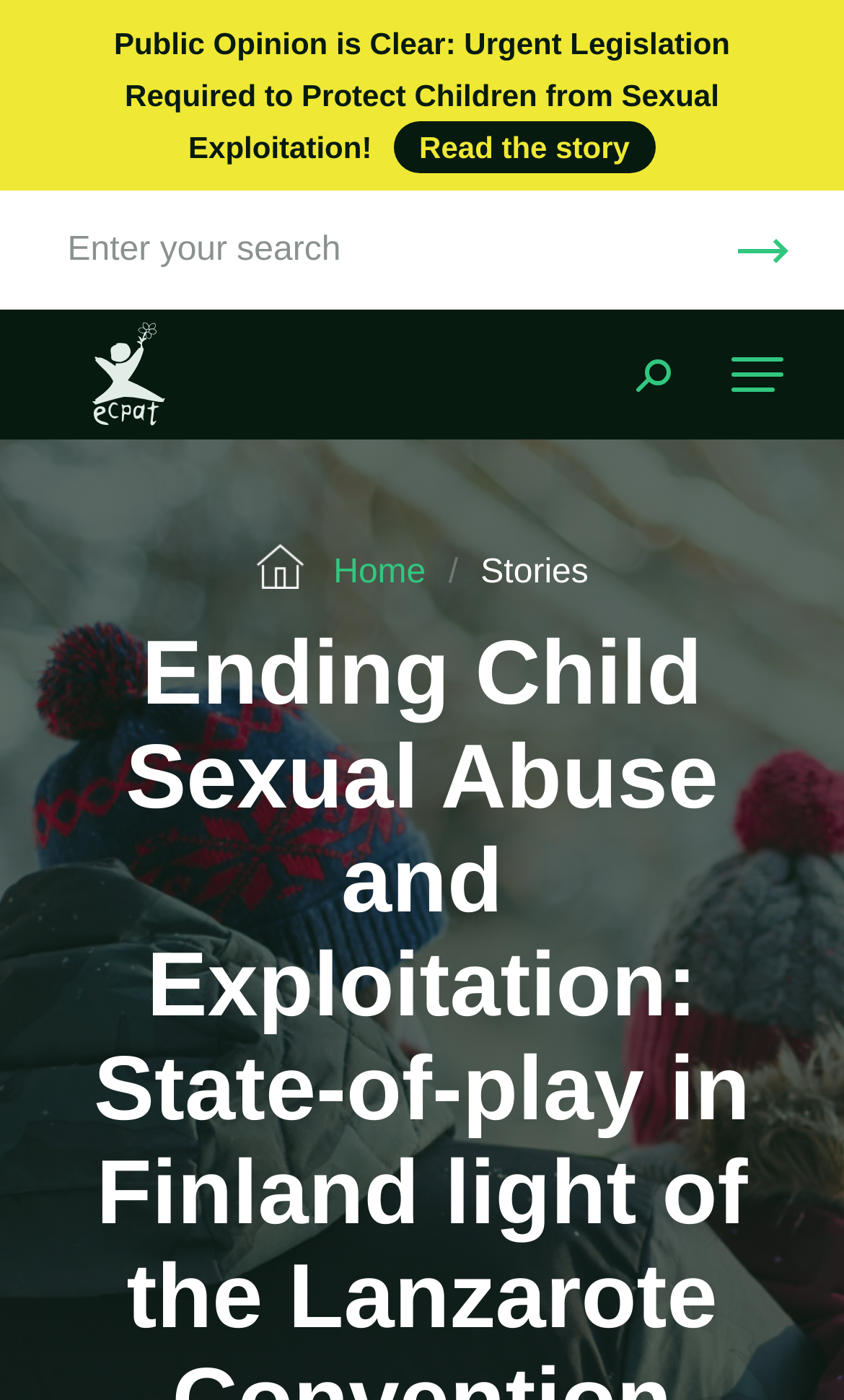What is the text between the 'Home' and 'Stories' links?
Look at the screenshot and respond with a single word or phrase.

/